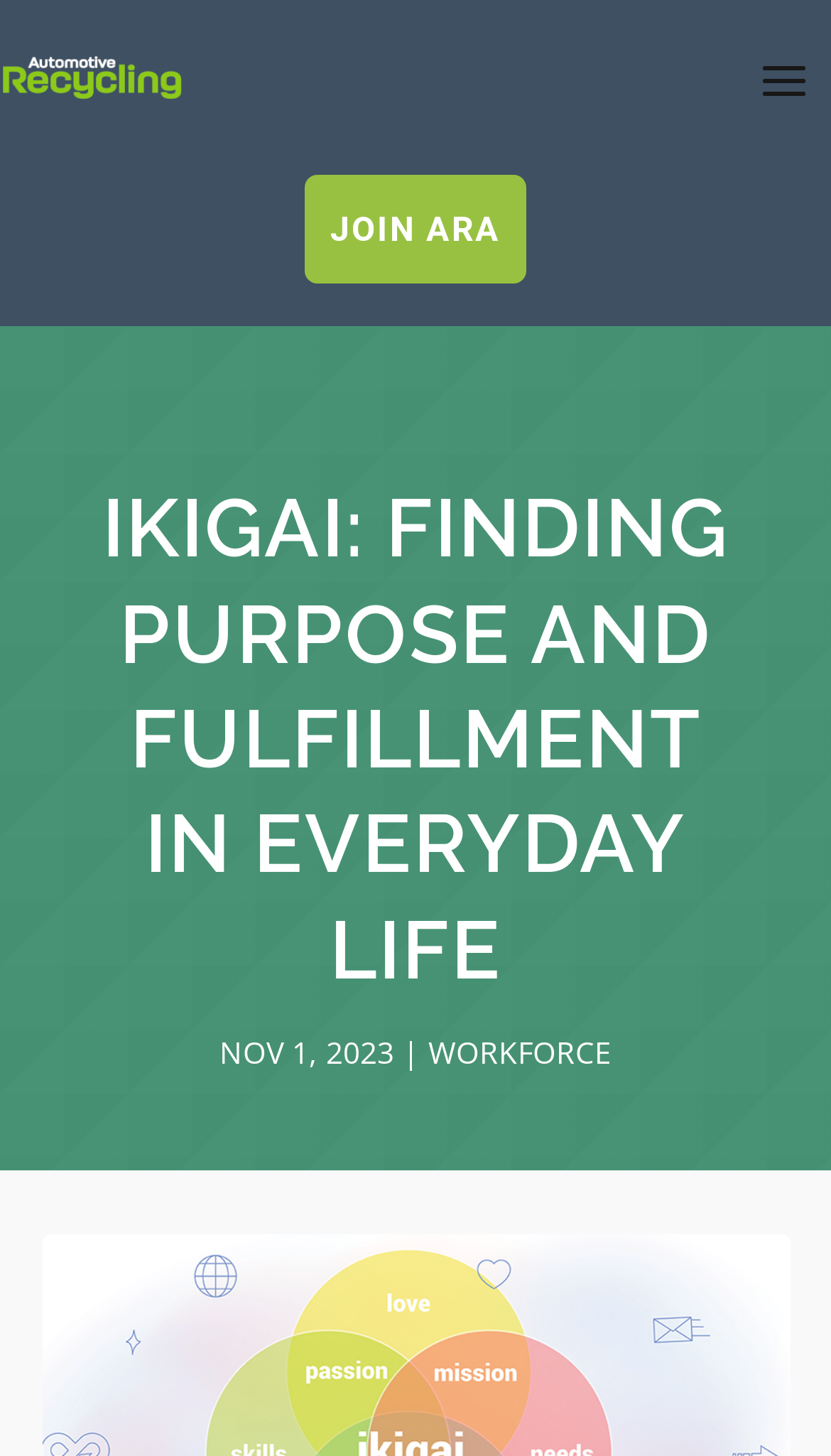Given the element description: "Workforce", predict the bounding box coordinates of this UI element. The coordinates must be four float numbers between 0 and 1, given as [left, top, right, bottom].

[0.515, 0.709, 0.736, 0.737]